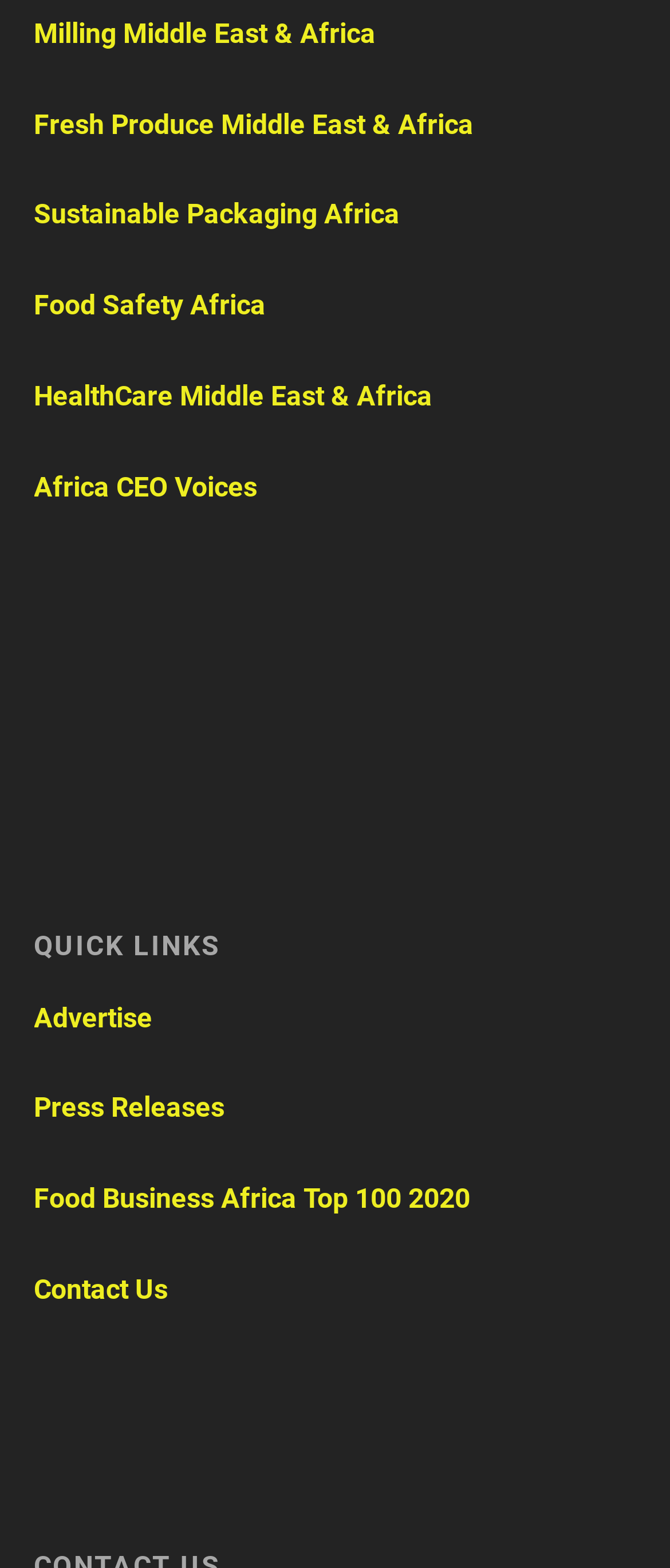Show the bounding box coordinates for the element that needs to be clicked to execute the following instruction: "Read about Food Safety Africa". Provide the coordinates in the form of four float numbers between 0 and 1, i.e., [left, top, right, bottom].

[0.05, 0.184, 0.396, 0.205]